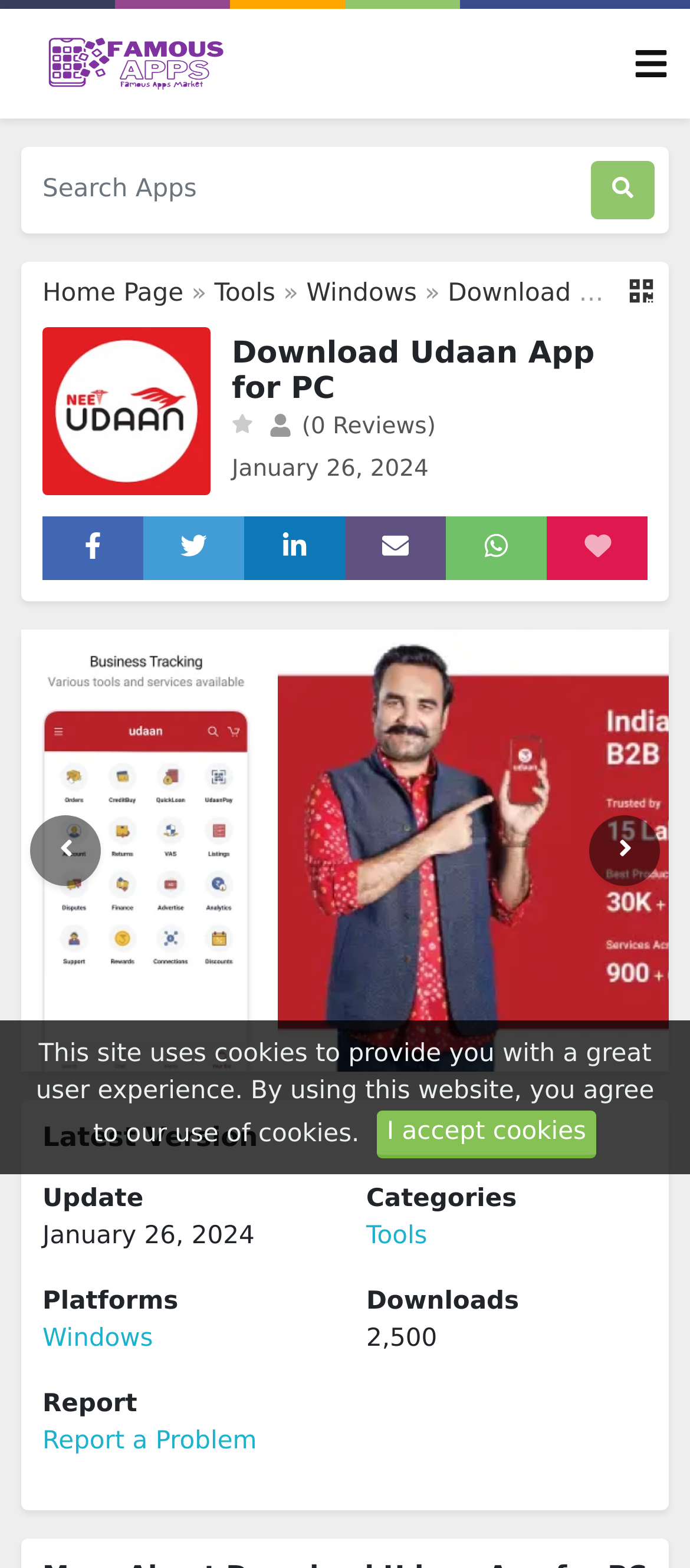Offer a meticulous caption that includes all visible features of the webpage.

This webpage is about downloading the Udaan app for Windows PC. At the top, there is a main navigation section with a link to "Get Famous Apps" and a toggle navigation button on the right side. Below this, there is a search box with a search button on the right side. 

On the left side, there are links to the "Home Page", "Tools", and "Windows" categories. On the right side, there is an image and a heading that reads "Download Udaan App for PC". Below this, there are several small images and a text that reads "(0 Reviews)".

Further down, there are links to different options, including favorites, and an image with the text "Download Udaan App for PC". On the left side, there is a section with headings "Latest Version", "Update", and "Categories", along with some text and links. On the right side, there are sections with headings "Platforms" and "Downloads", along with some text and links.

At the bottom, there is an alert box with a message about the site using cookies, along with a "Close" button.